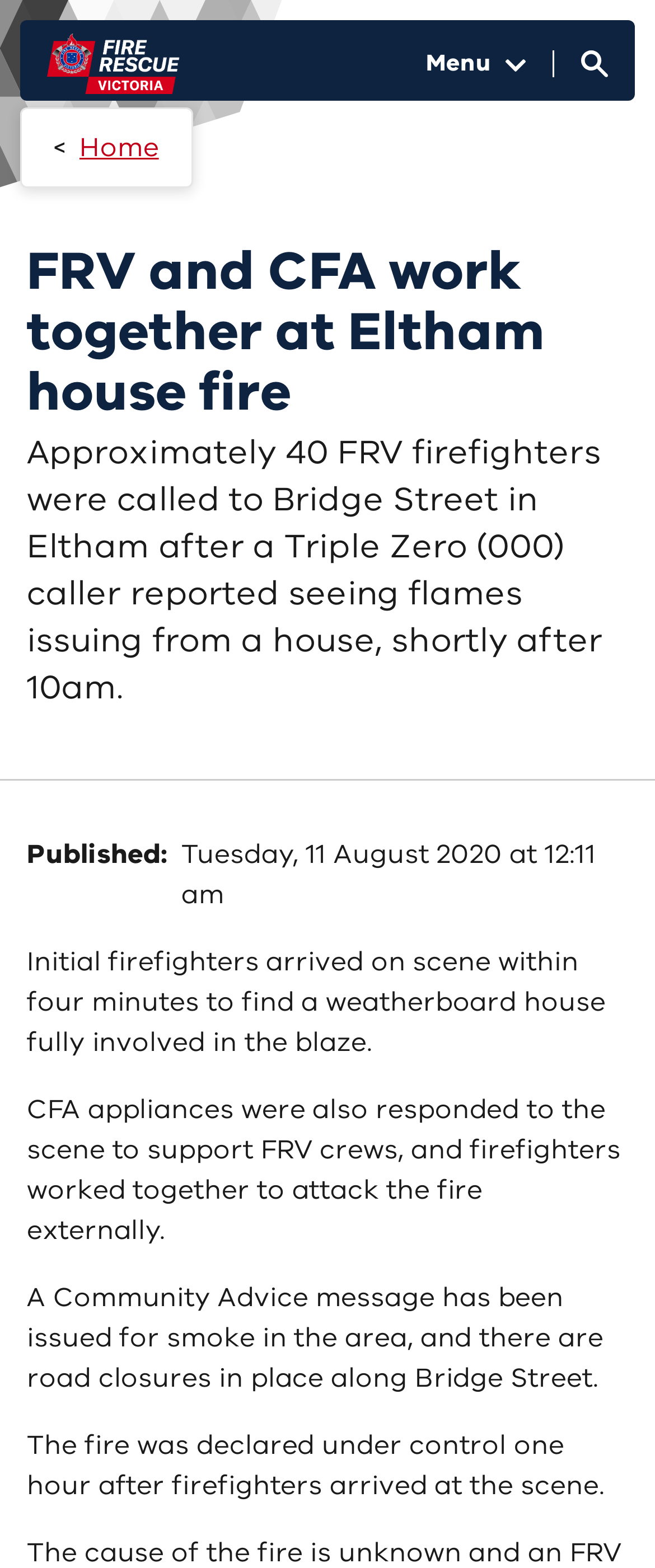Provide the bounding box coordinates of the HTML element this sentence describes: "Back to top". The bounding box coordinates consist of four float numbers between 0 and 1, i.e., [left, top, right, bottom].

[0.836, 0.657, 0.979, 0.709]